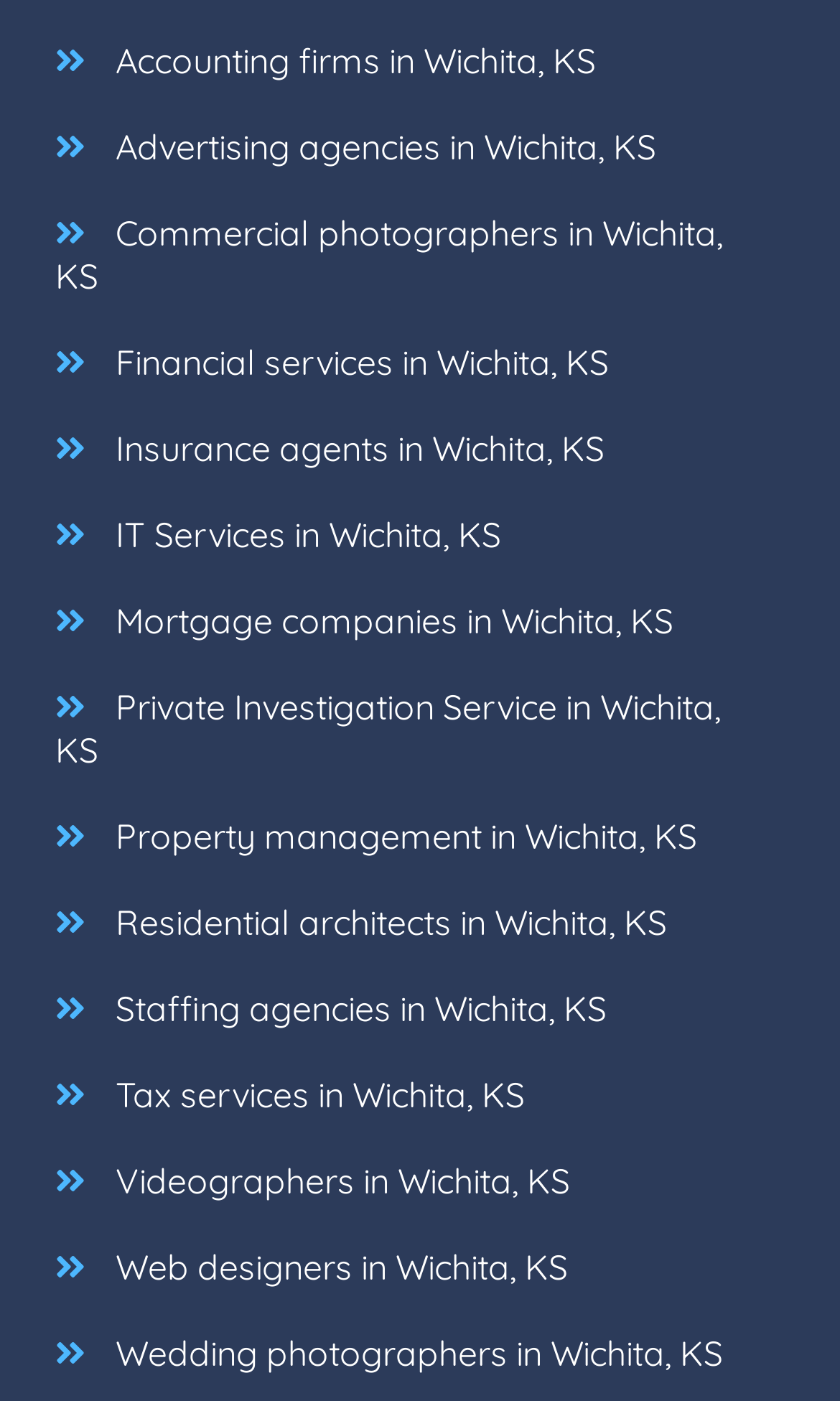Respond to the question below with a single word or phrase: How many types of businesses are listed?

15